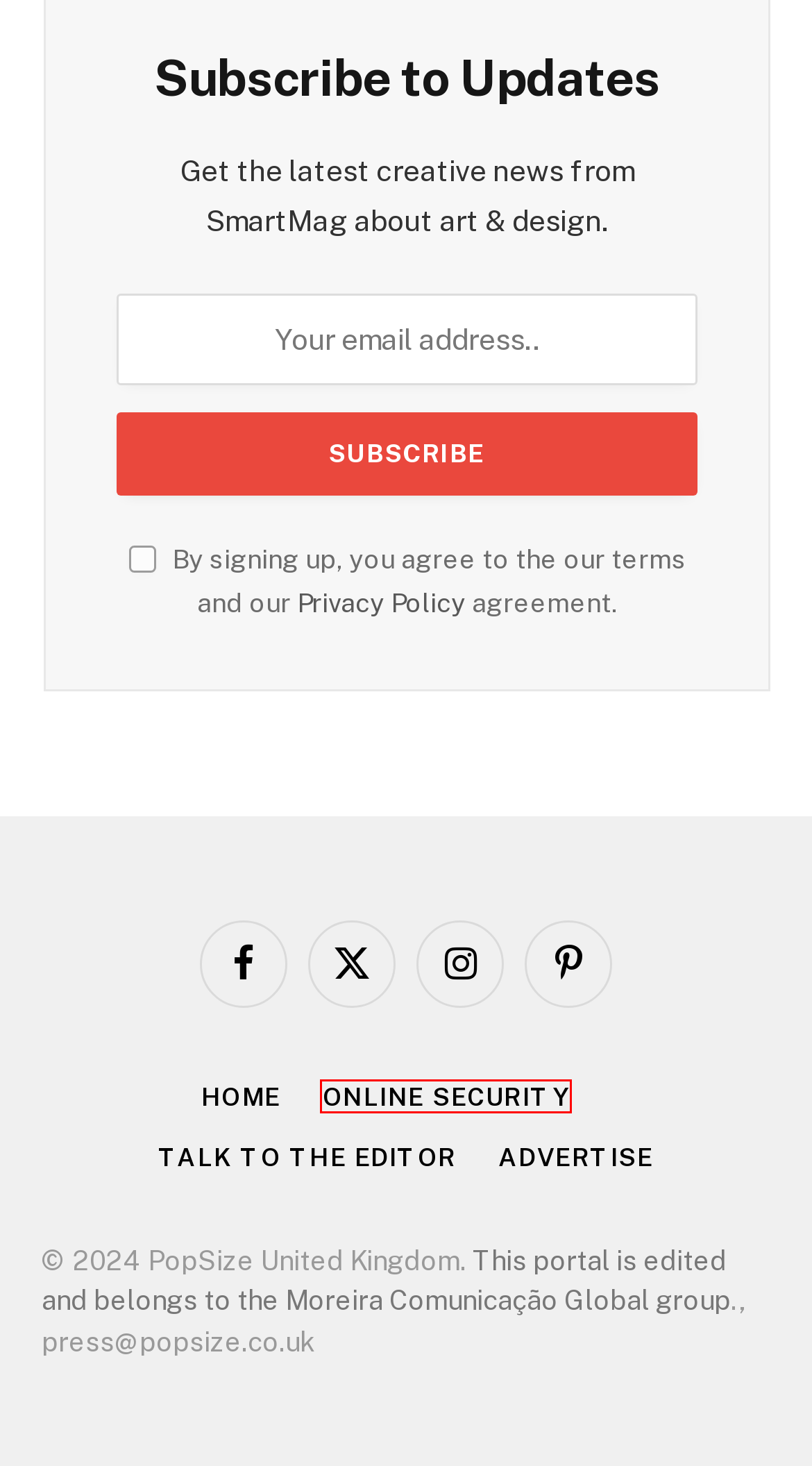You have a screenshot showing a webpage with a red bounding box highlighting an element. Choose the webpage description that best fits the new webpage after clicking the highlighted element. The descriptions are:
A. Alice Baltezam talks about her career, challenges ... - PopSize UK
B. Blog - PopSize
C. “Recalculando a Rota”: Aimee Oliveira’s novel explo ... - PopSize UK
D. PopSize United Kingdom - The UK is here!
E. Moreira Comunicação Global - Make Communication Happen
F. Segurança do Usuário -
G. Books Archives - PopSize
H. Beatriz Linhales appears in several productions and ... - PopSize UK

F